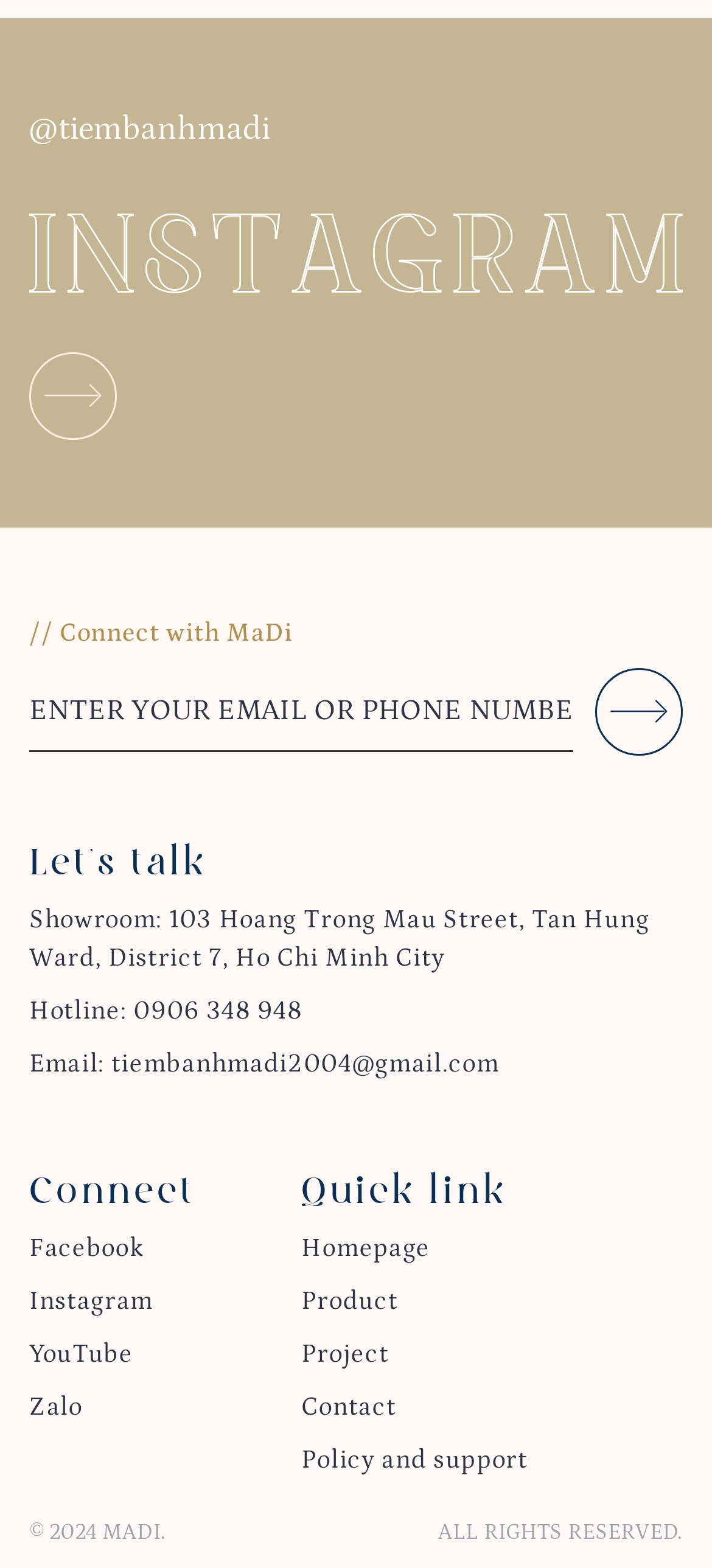Determine the bounding box coordinates of the clickable region to carry out the instruction: "browse categories".

None